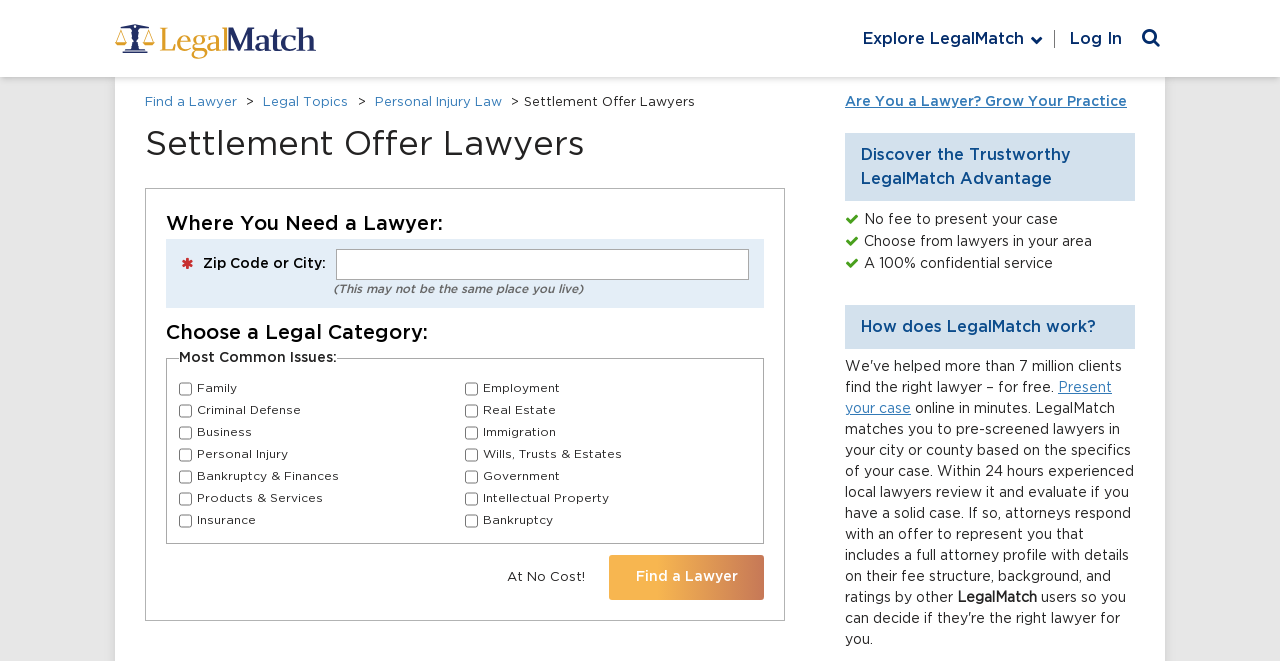Determine the bounding box coordinates of the clickable element to achieve the following action: 'Check out the music 'ROZA – GLitch ov Batumi''. Provide the coordinates as four float values between 0 and 1, formatted as [left, top, right, bottom].

None